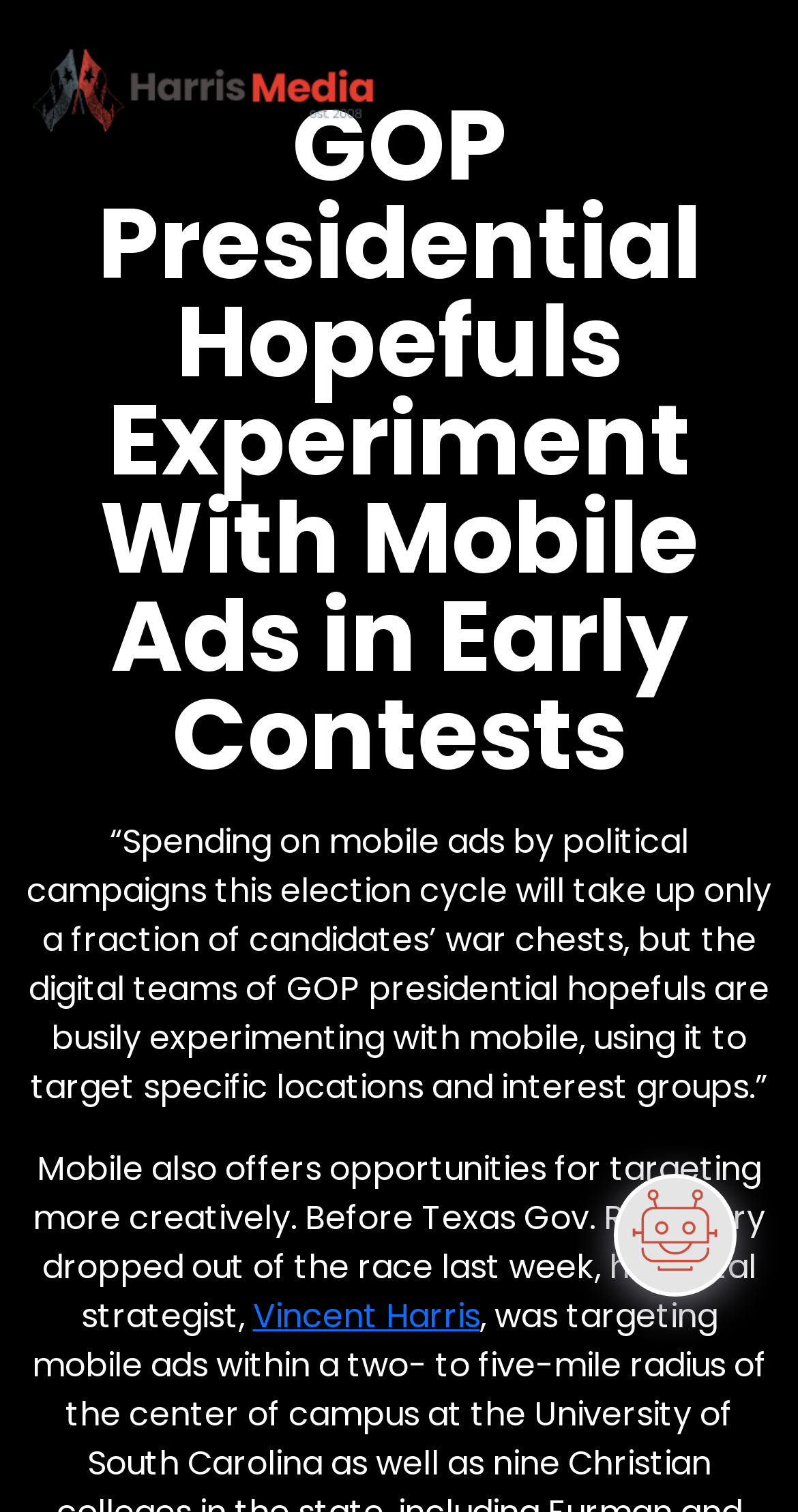Carefully examine the image and provide an in-depth answer to the question: What is the topic of the article?

Based on the webpage content, the article discusses how GOP presidential hopefuls are experimenting with mobile ads in early contests, which suggests that the topic of the article is mobile ads in politics.